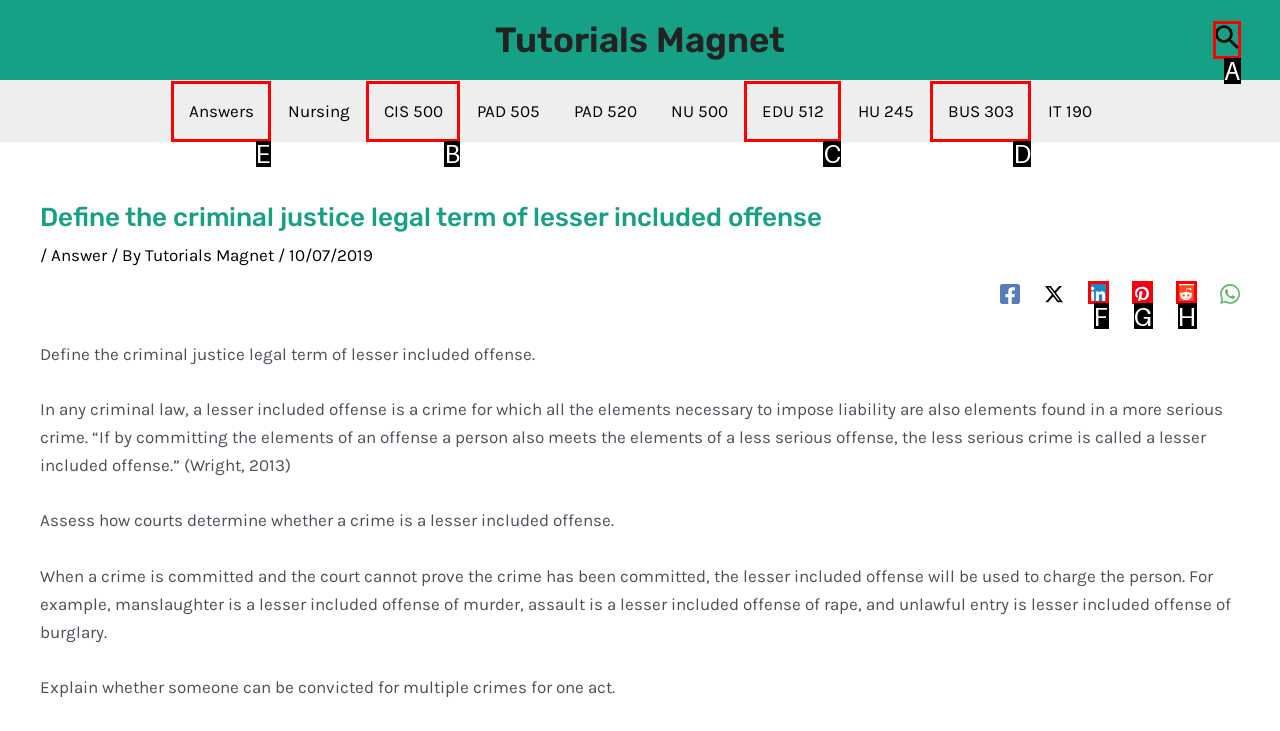Select the HTML element to finish the task: Go to the Answers page Reply with the letter of the correct option.

E